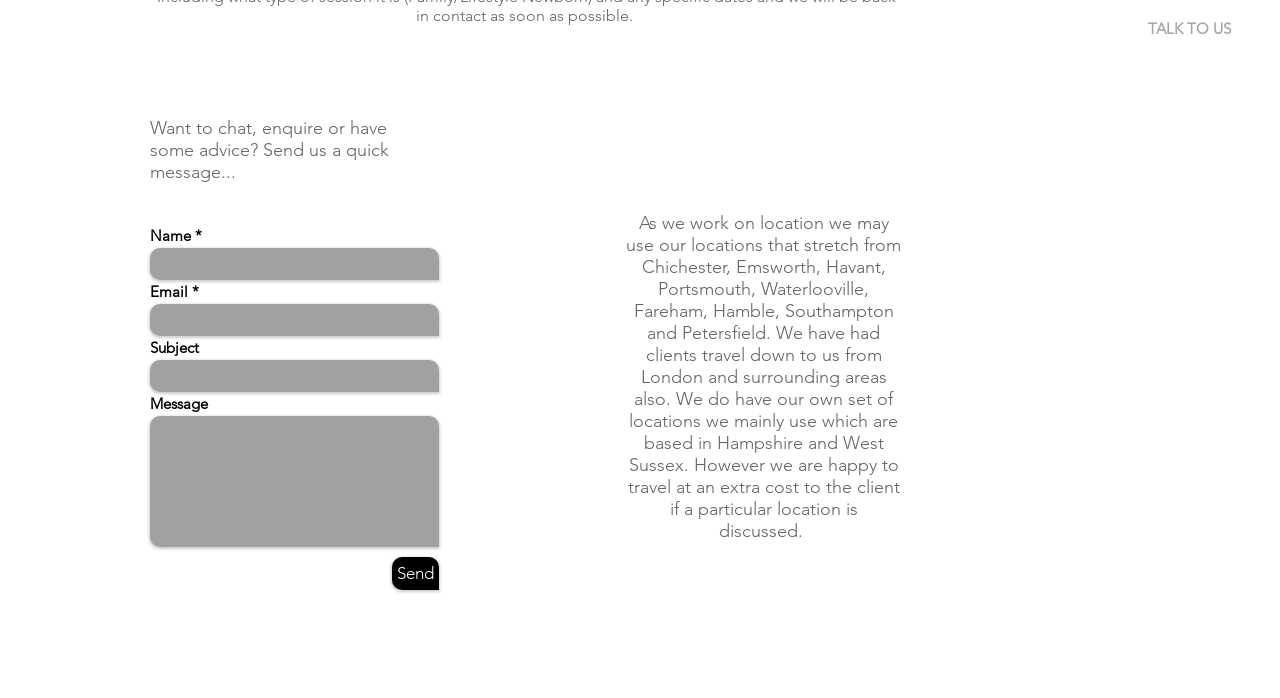Using the given description, provide the bounding box coordinates formatted as (top-left x, top-left y, bottom-right x, bottom-right y), with all values being floating point numbers between 0 and 1. Description: parent_node: Message

[0.117, 0.596, 0.343, 0.784]